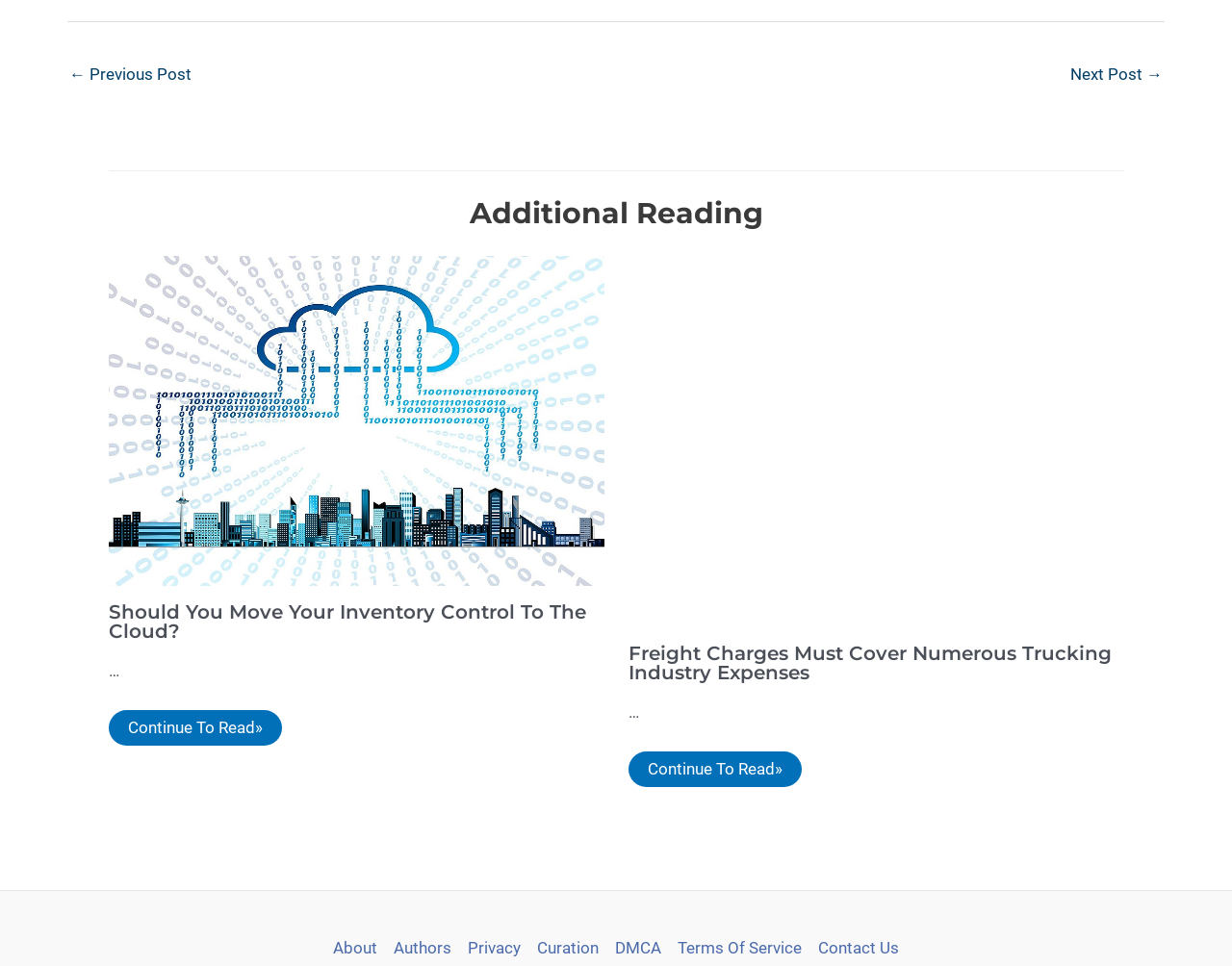What is the purpose of the links at the bottom of the webpage?
Please craft a detailed and exhaustive response to the question.

The links at the bottom of the webpage are for site navigation, allowing users to access different sections of the website, such as 'About', 'Authors', 'Privacy', and more. This is indicated by the 'Site Navigation: Footer' section.